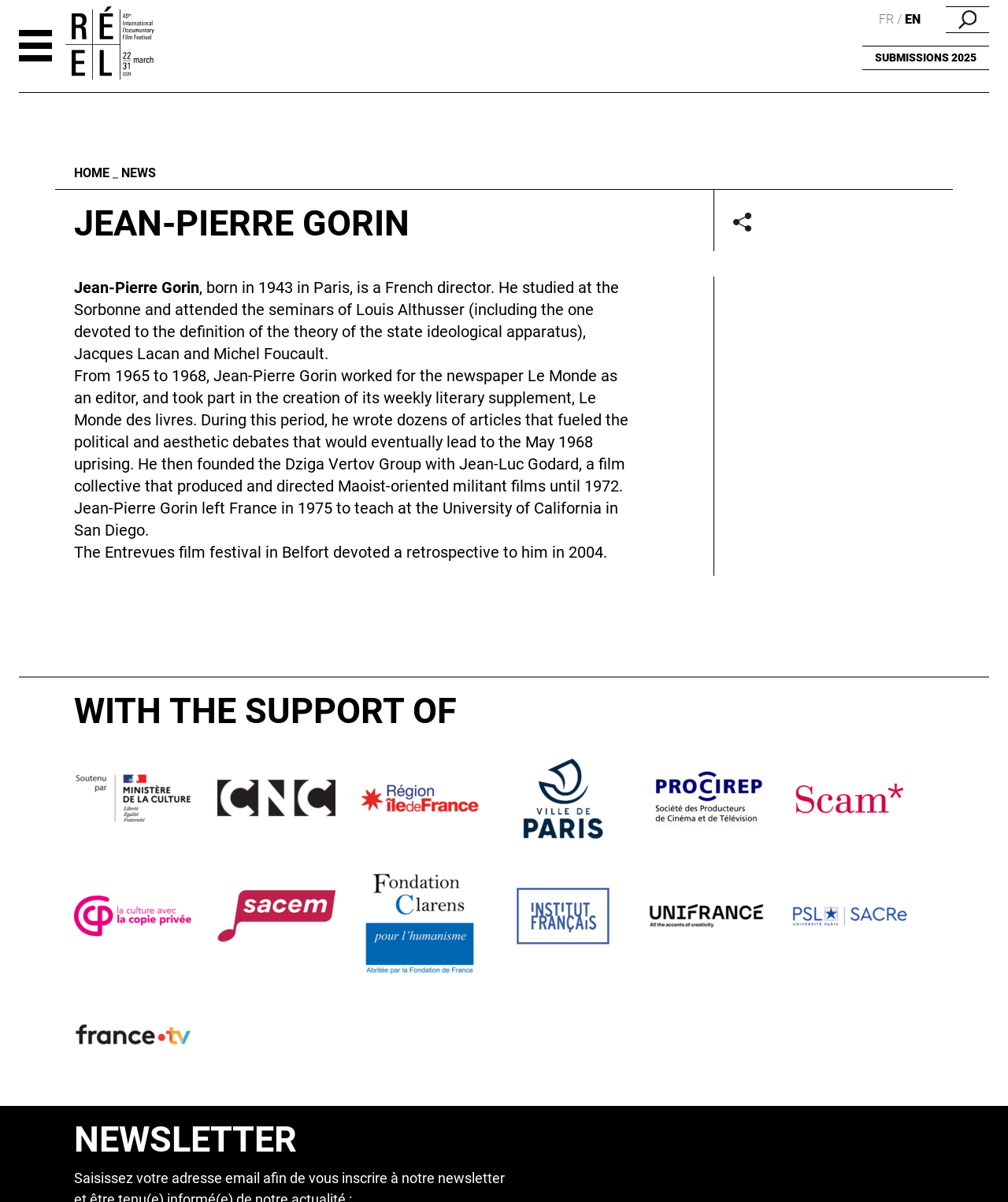Provide the bounding box coordinates for the UI element described in this sentence: "Instagram". The coordinates should be four float values between 0 and 1, i.e., [left, top, right, bottom].

None